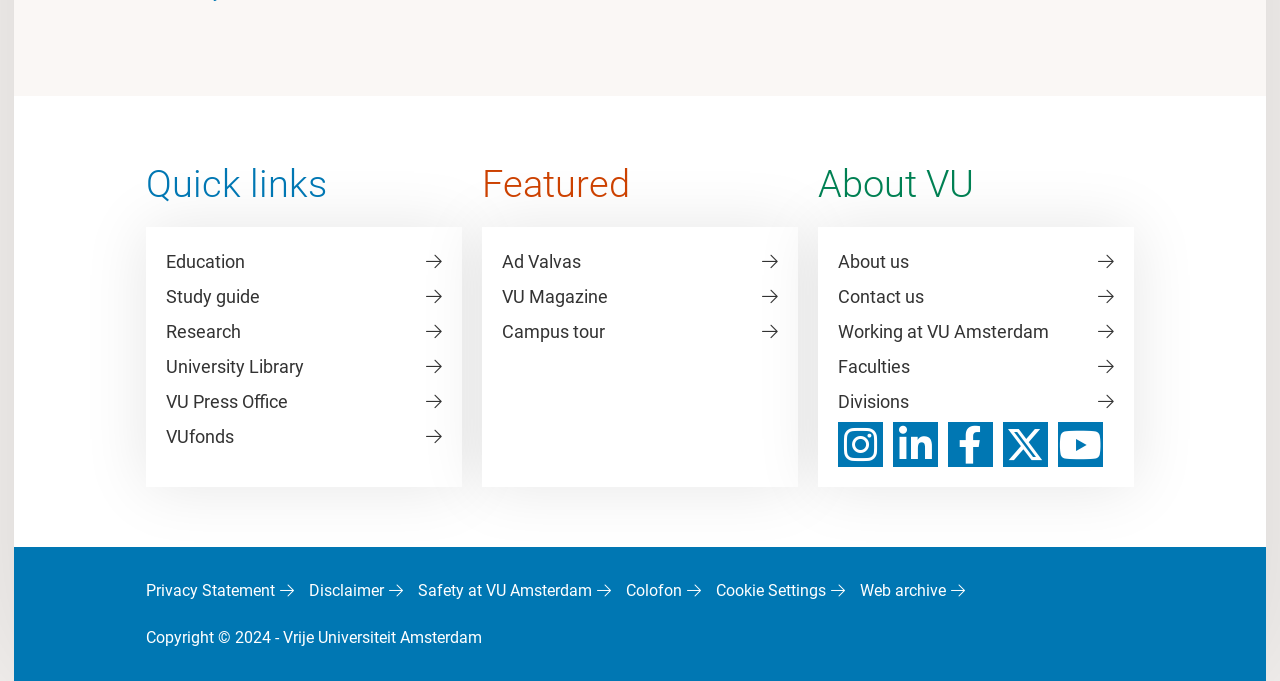Please identify the bounding box coordinates of the element I need to click to follow this instruction: "Click on Education".

[0.13, 0.363, 0.345, 0.407]